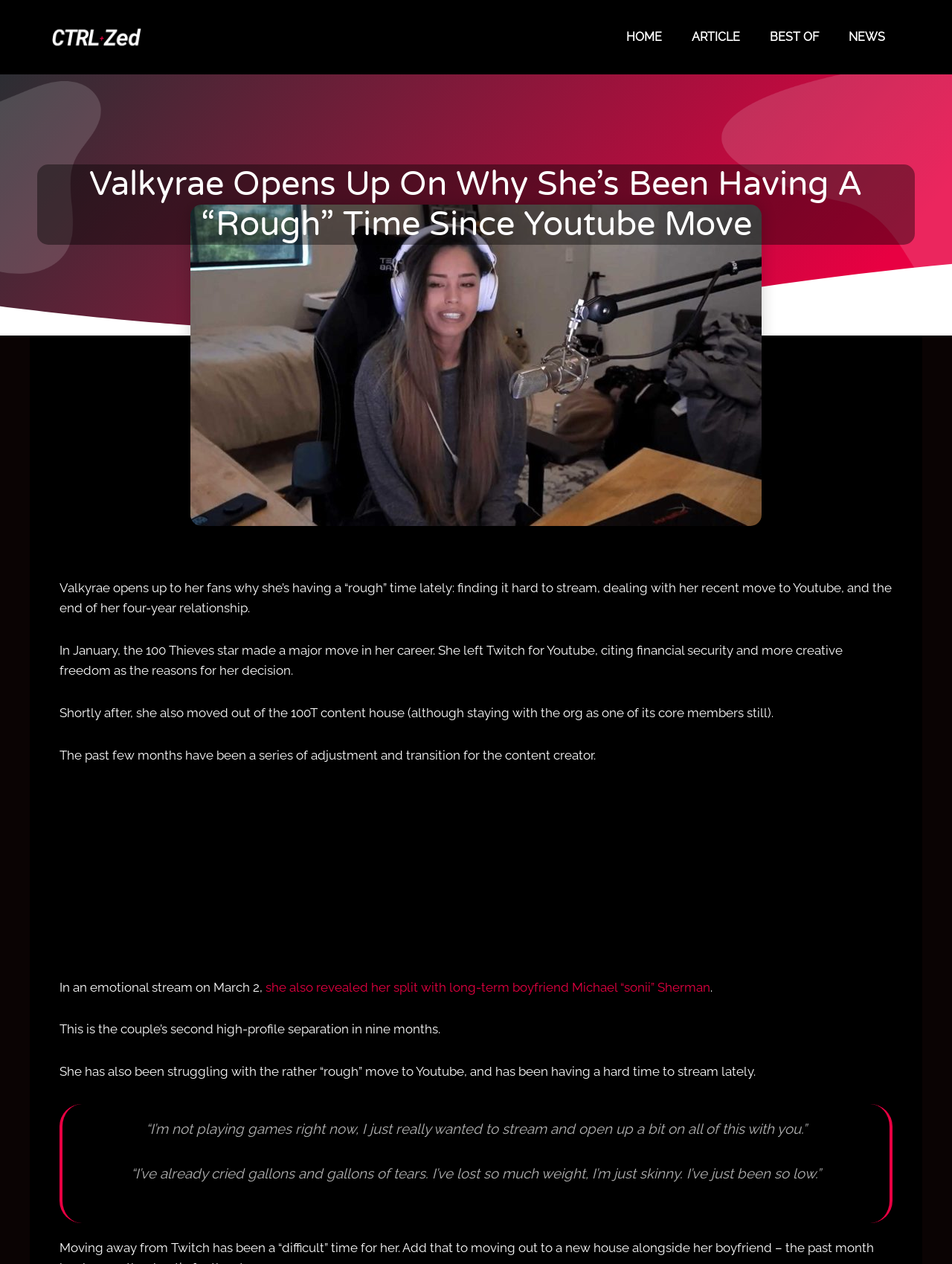Reply to the question below using a single word or brief phrase:
What is Valkyrae's emotional state?

Low